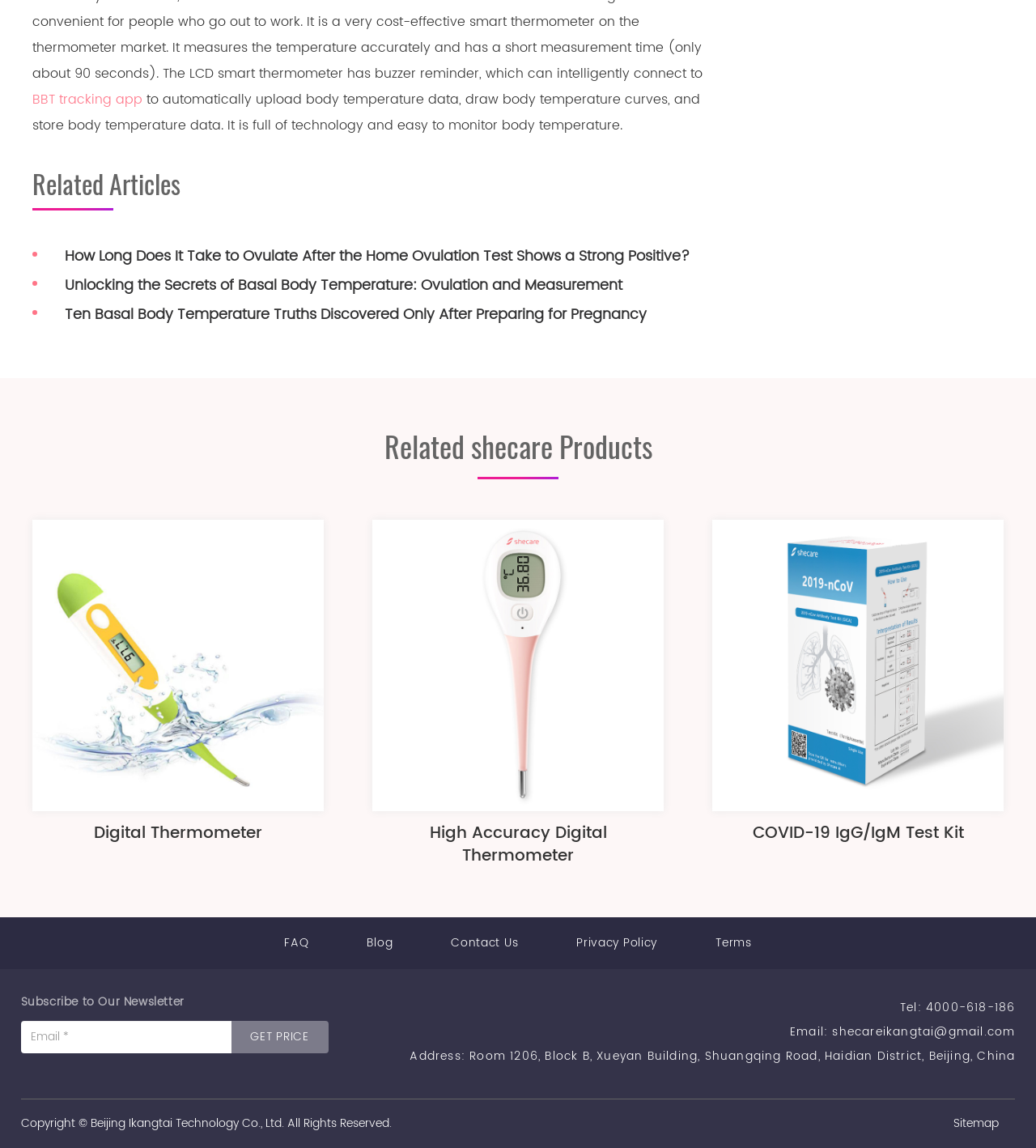What is the copyright information of the webpage?
Could you give a comprehensive explanation in response to this question?

The copyright information of the webpage is provided at the bottom of the webpage, which states 'Copyright © Beijing Ikangtai Technology Co., Ltd. All Rights Reserved.', indicating that the webpage is owned by Beijing Ikangtai Technology Co., Ltd.